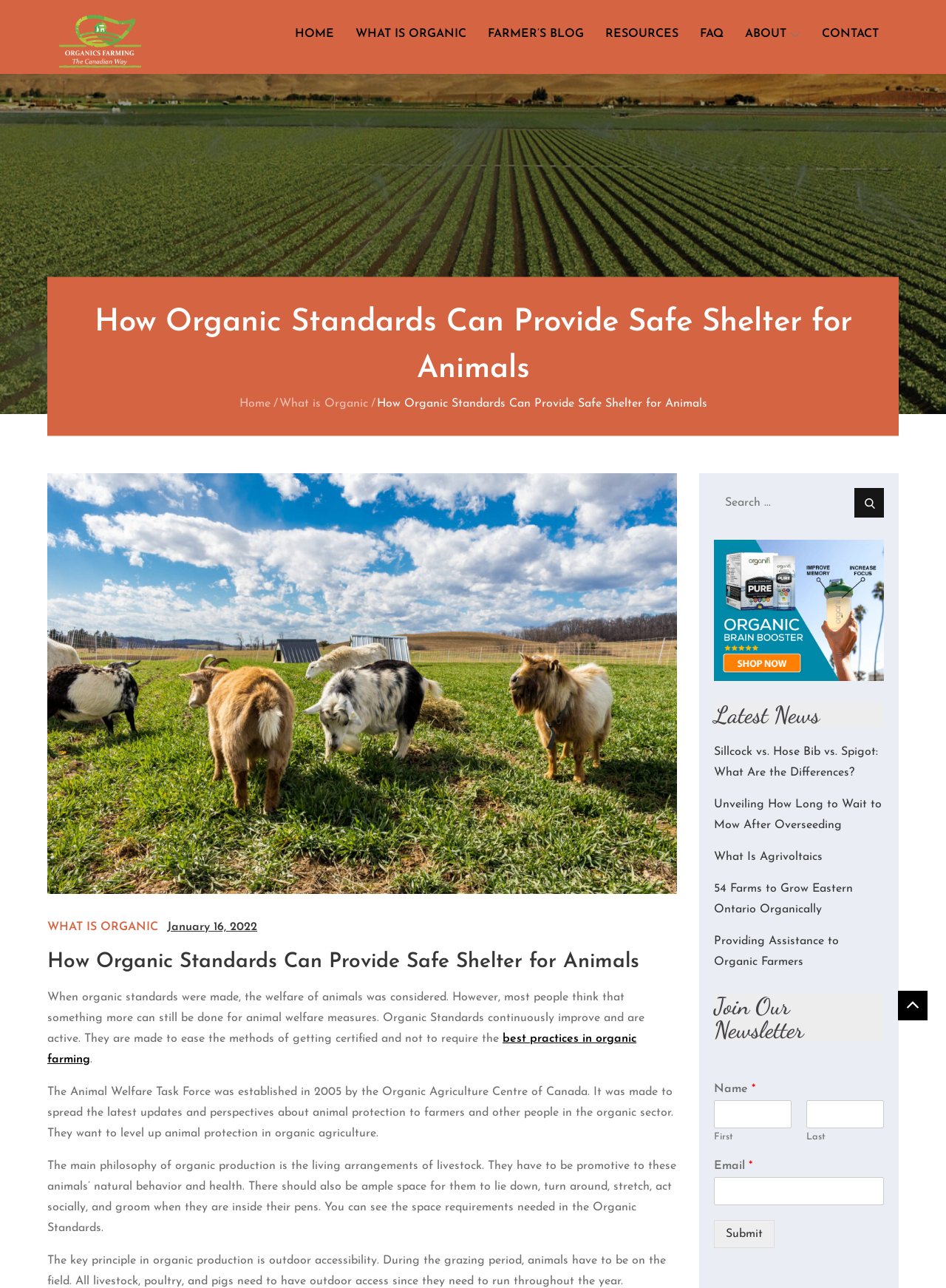What is the main topic of this webpage?
By examining the image, provide a one-word or phrase answer.

Organic Standards and Animal Welfare